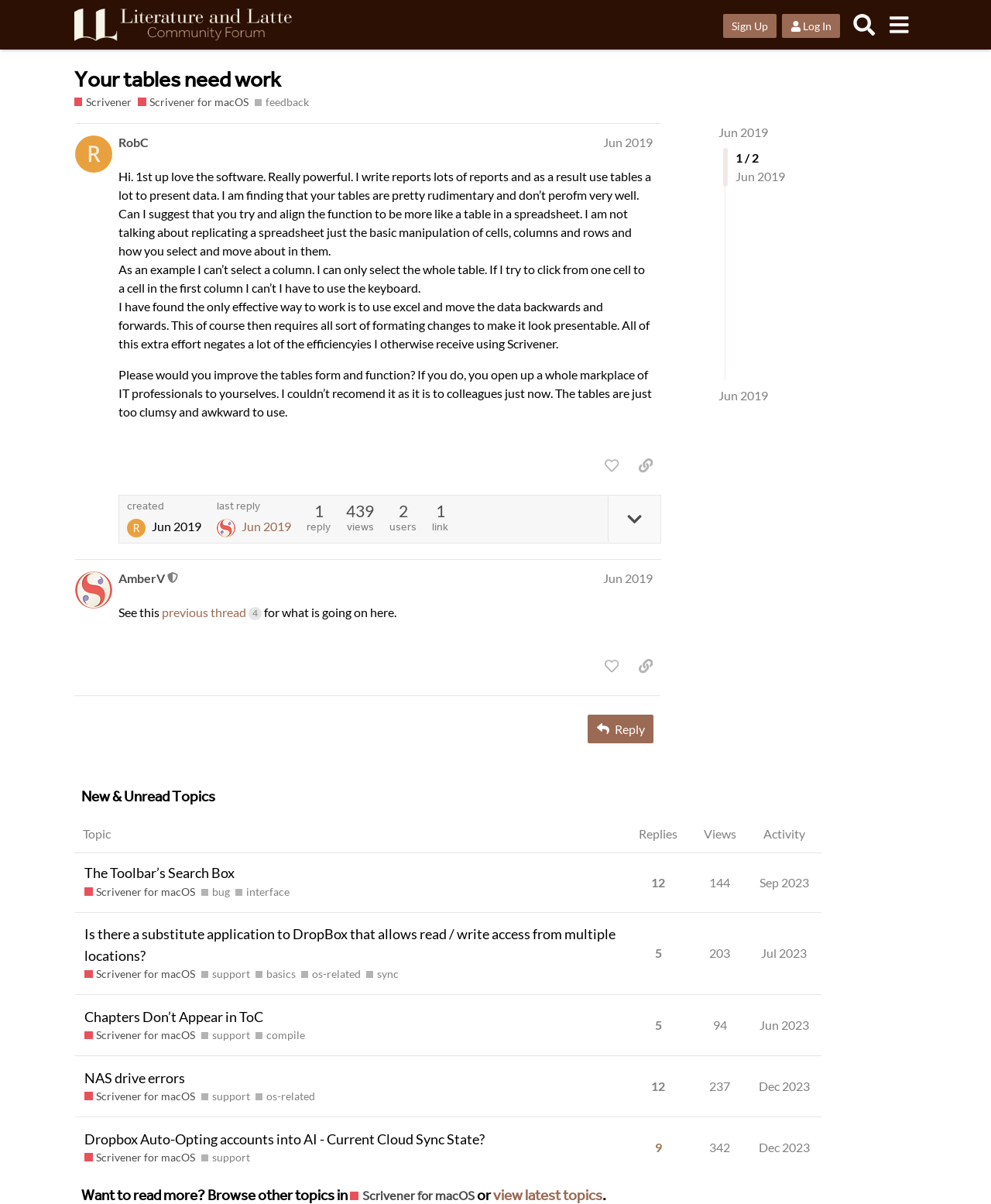Find the bounding box coordinates of the clickable region needed to perform the following instruction: "like this post". The coordinates should be provided as four float numbers between 0 and 1, i.e., [left, top, right, bottom].

[0.602, 0.376, 0.632, 0.398]